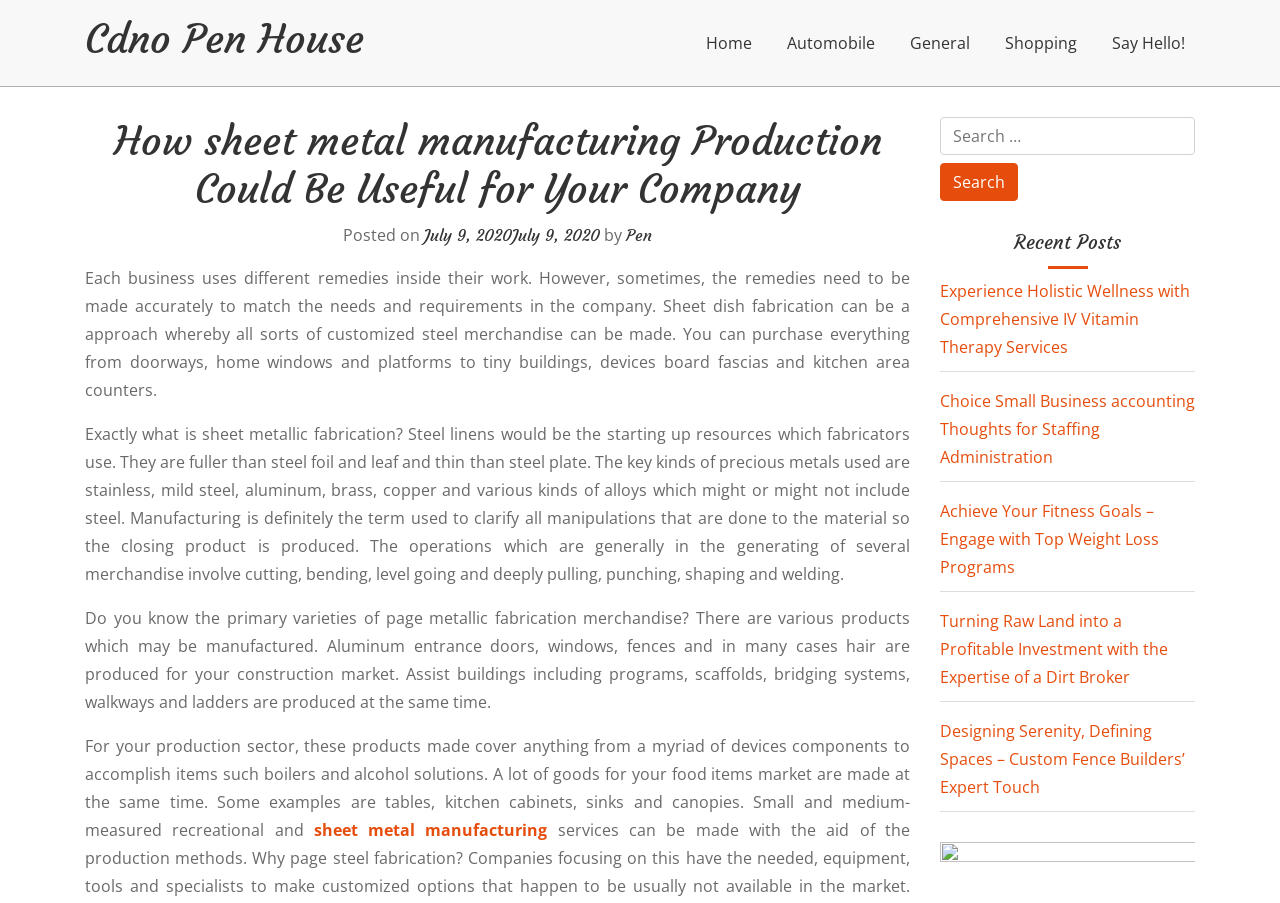Please identify the bounding box coordinates of the element I should click to complete this instruction: 'Click on the 'Home' link'. The coordinates should be given as four float numbers between 0 and 1, like this: [left, top, right, bottom].

[0.544, 0.0, 0.595, 0.095]